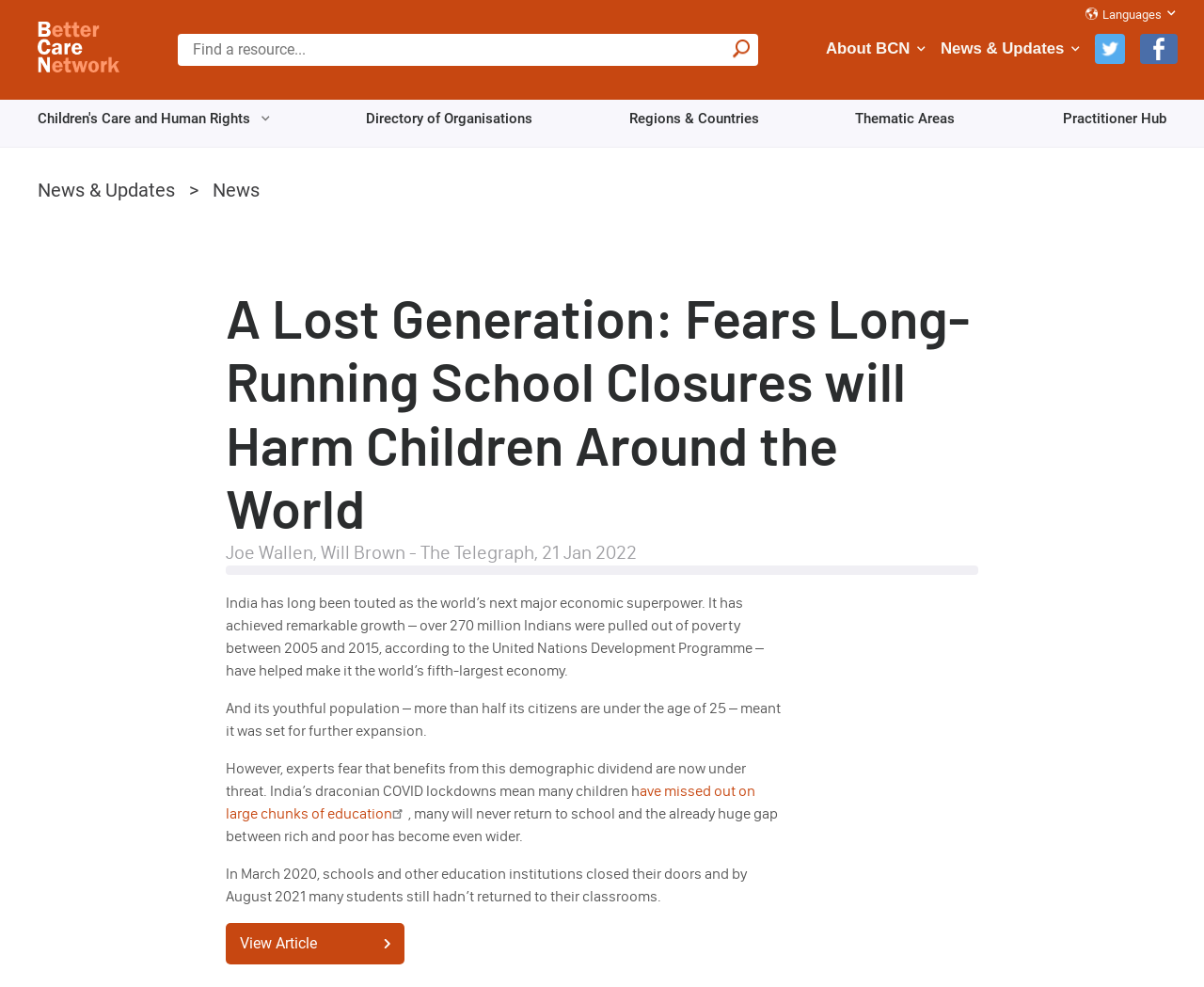Please provide a short answer using a single word or phrase for the question:
What is the position of the 'Home' link?

Top left